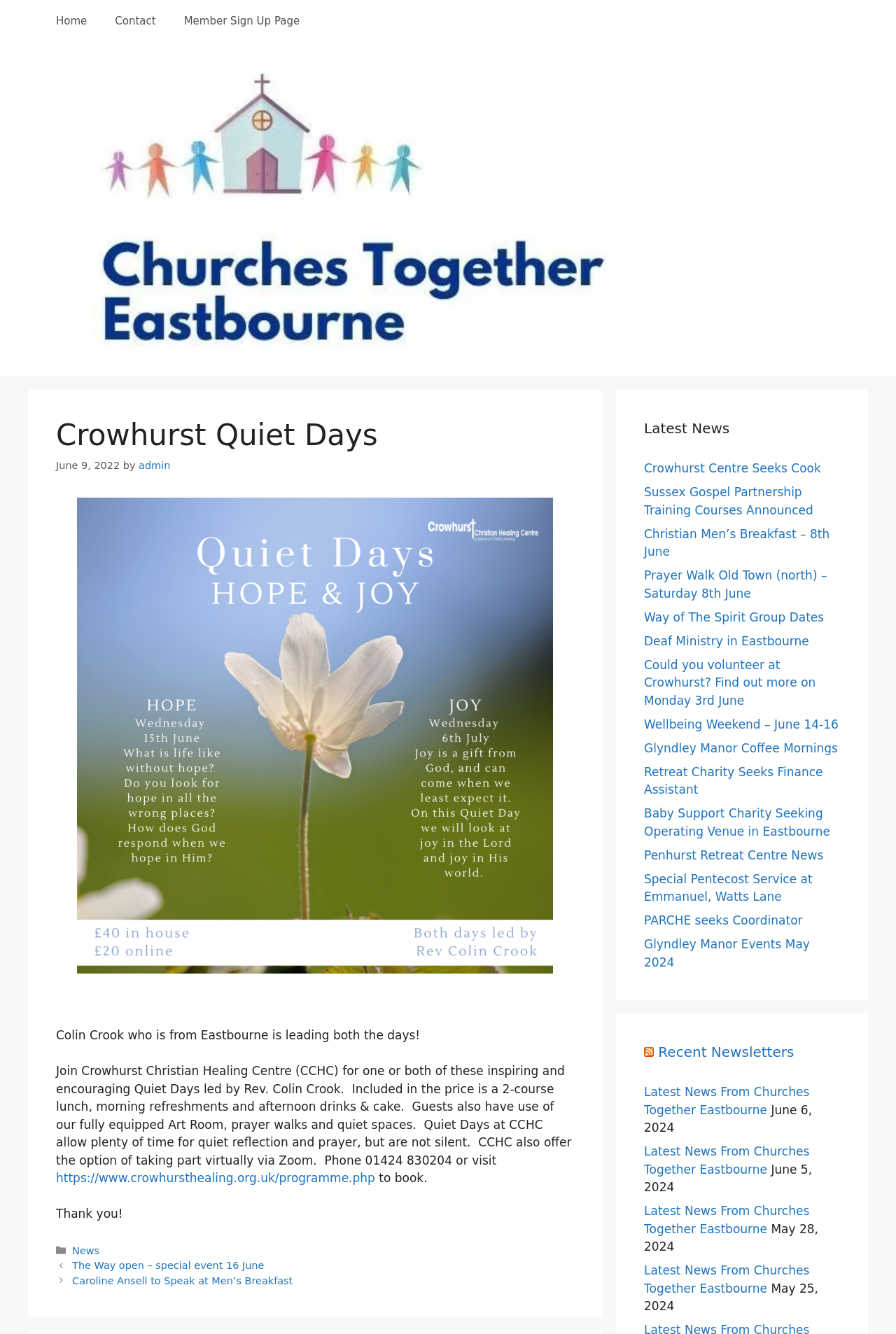Determine the bounding box coordinates for the UI element with the following description: "Home". The coordinates should be four float numbers between 0 and 1, represented as [left, top, right, bottom].

[0.047, 0.0, 0.113, 0.031]